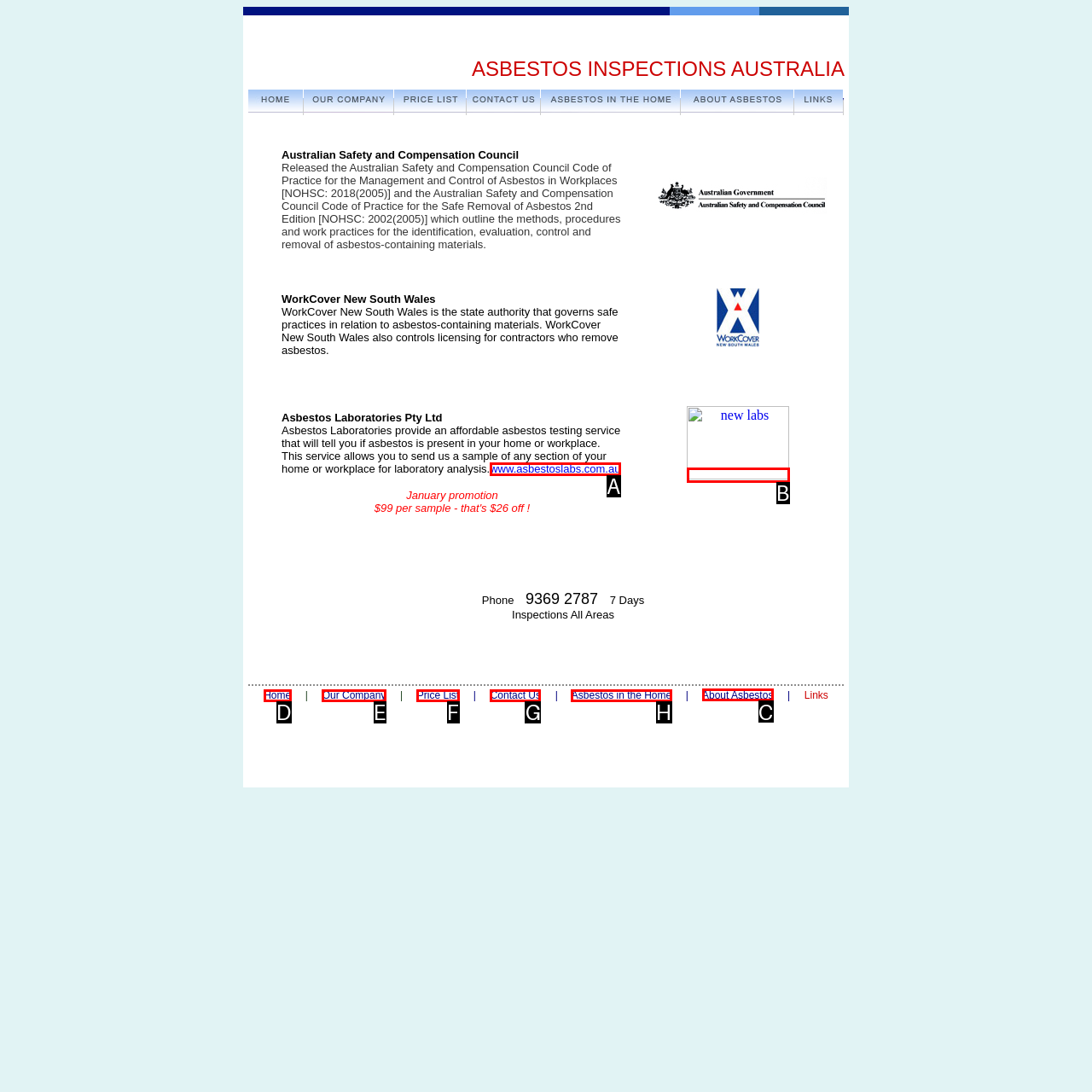From the given choices, which option should you click to complete this task: click the link to About Asbestos page? Answer with the letter of the correct option.

C